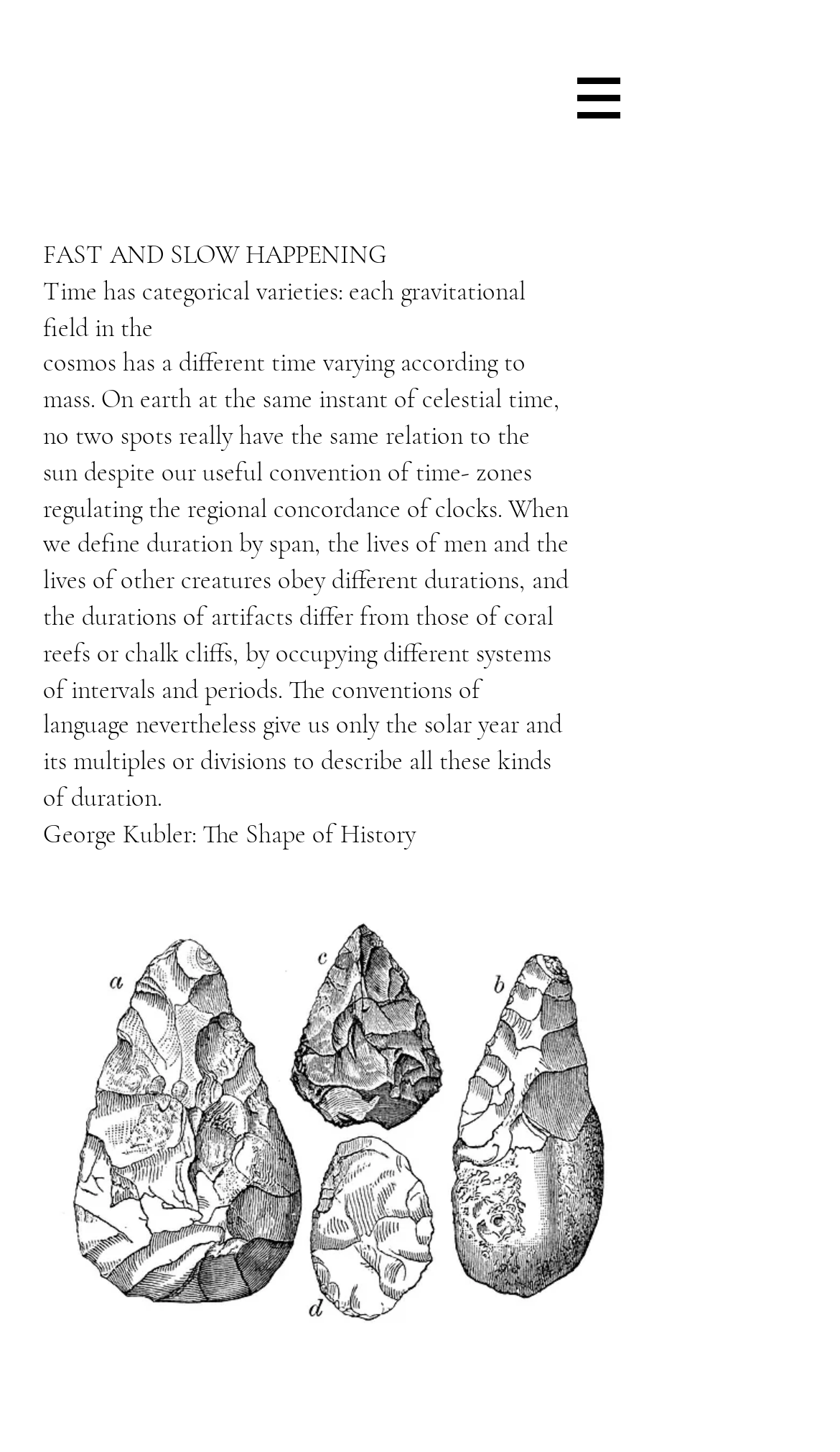What is the text above the image?
Give a one-word or short-phrase answer derived from the screenshot.

George Kubler: The Shape of History